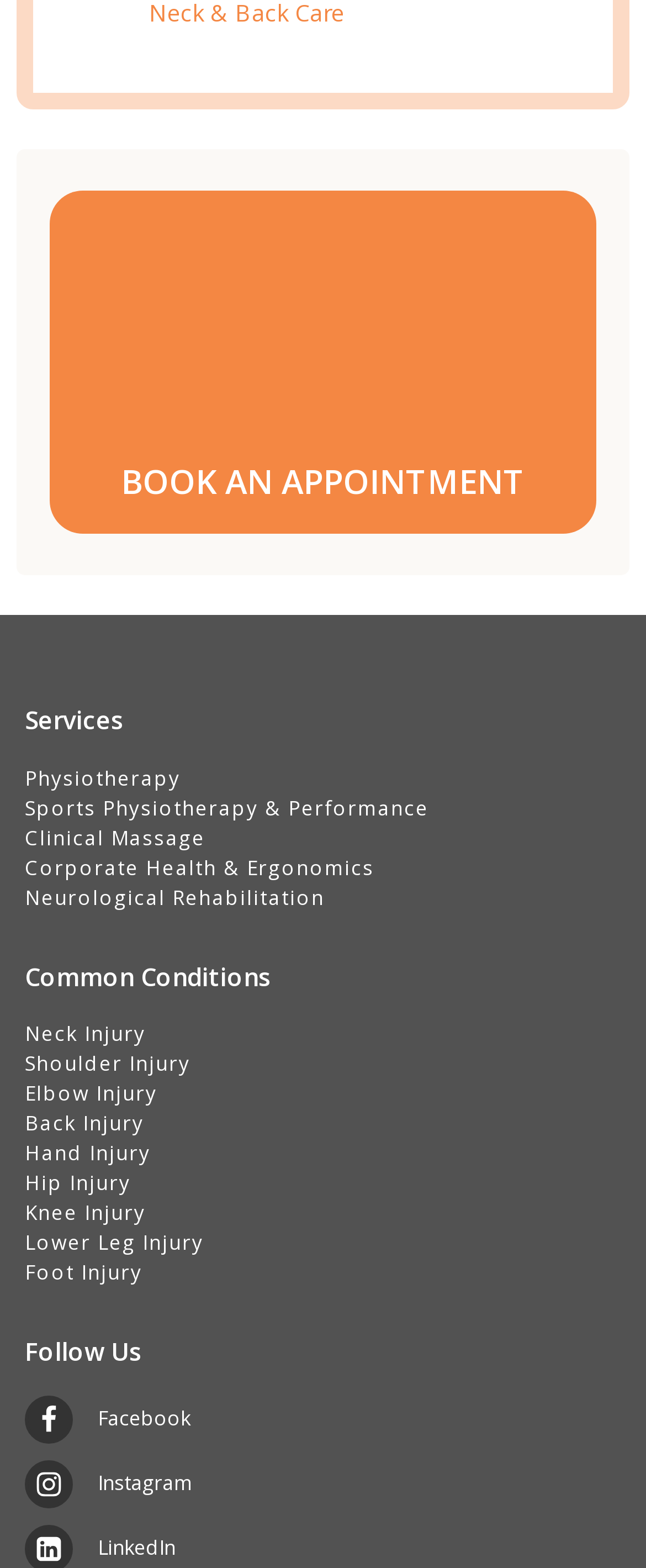Please identify the bounding box coordinates of the clickable area that will fulfill the following instruction: "View physiotherapy services". The coordinates should be in the format of four float numbers between 0 and 1, i.e., [left, top, right, bottom].

[0.038, 0.487, 0.664, 0.506]